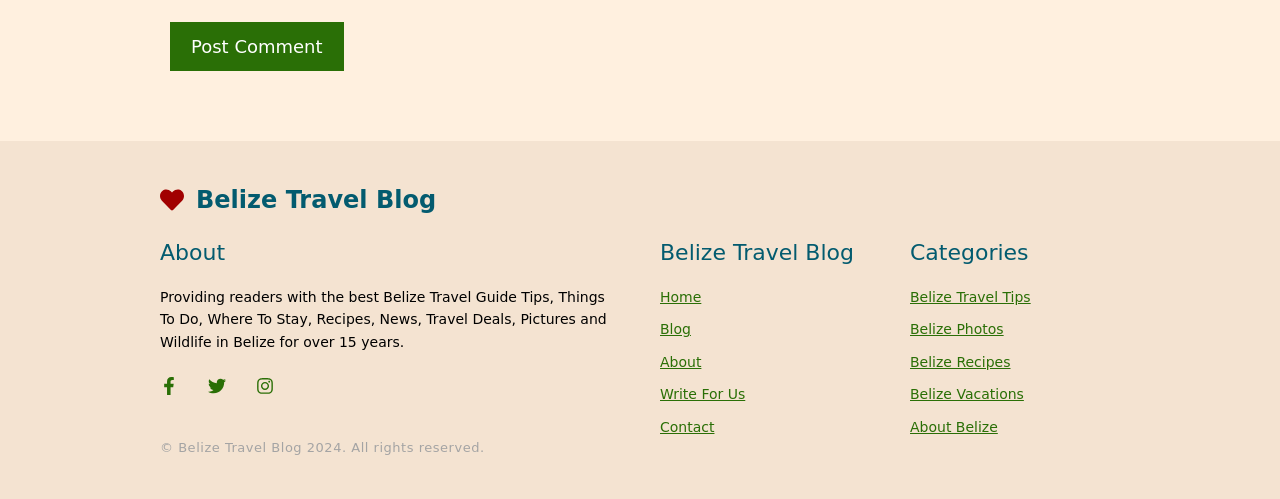Please identify the bounding box coordinates of the element's region that I should click in order to complete the following instruction: "Read 'About' section". The bounding box coordinates consist of four float numbers between 0 and 1, i.e., [left, top, right, bottom].

[0.125, 0.48, 0.484, 0.533]